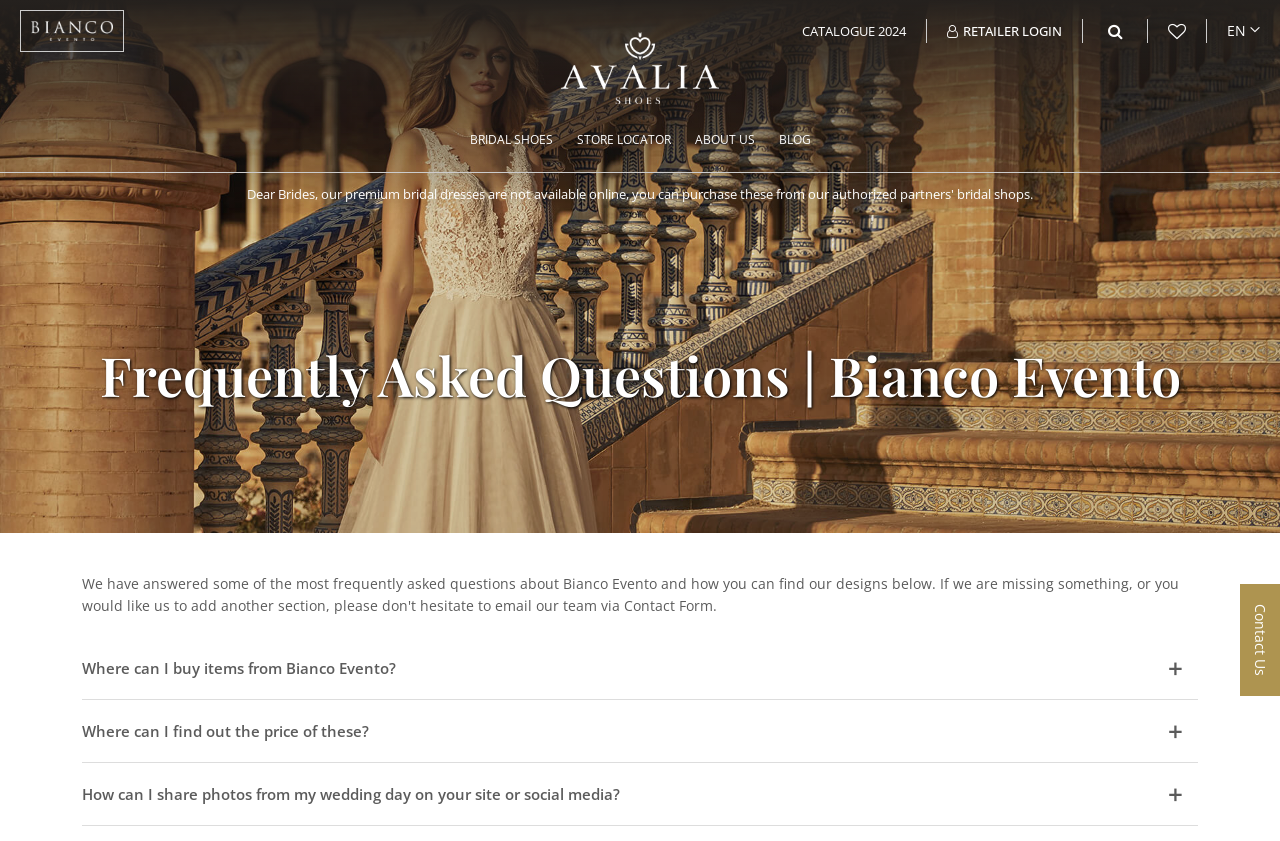What is the language of the webpage?
Please answer using one word or phrase, based on the screenshot.

English